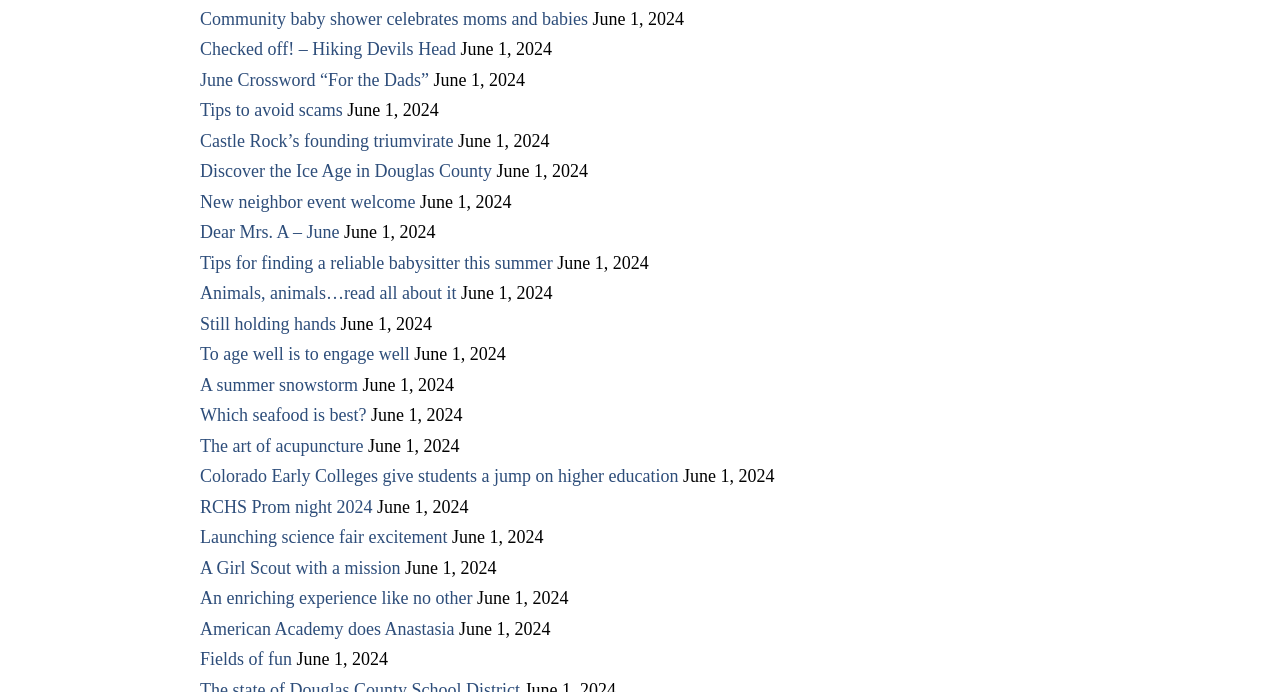Reply to the question with a brief word or phrase: What is the theme of the crossword mentioned in the article 'June Crossword “For the Dads”'?

For the Dads